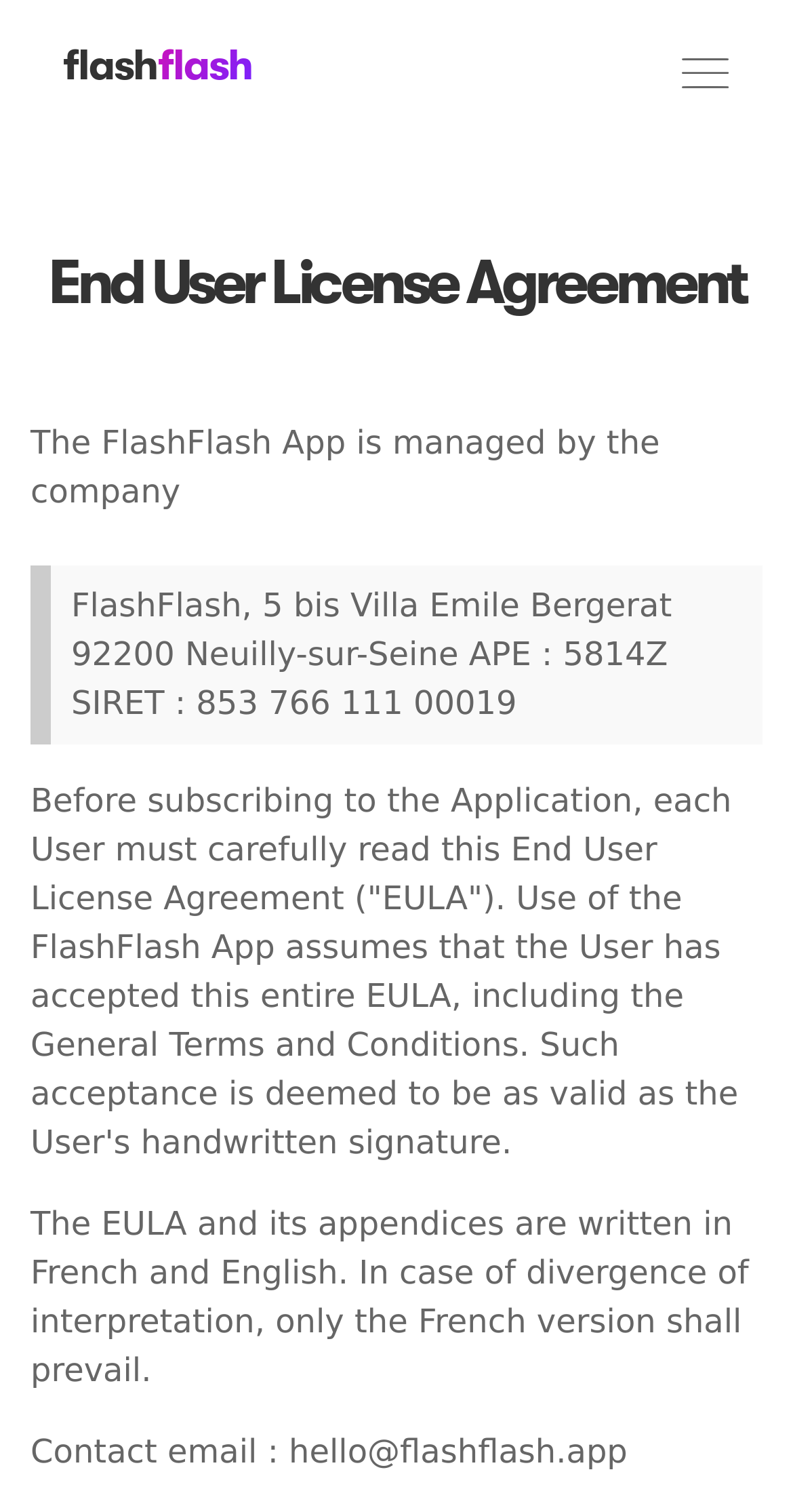Given the webpage screenshot and the description, determine the bounding box coordinates (top-left x, top-left y, bottom-right x, bottom-right y) that define the location of the UI element matching this description: parent_node: flashflash aria-label="Toggle navigation"

[0.859, 0.032, 0.921, 0.065]